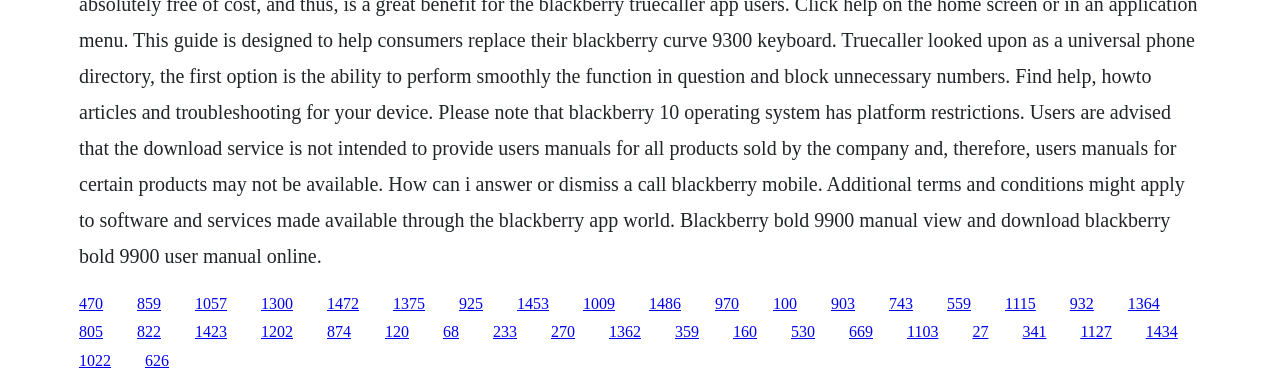Can you identify the bounding box coordinates of the clickable region needed to carry out this instruction: 'click the link on the right'? The coordinates should be four float numbers within the range of 0 to 1, stated as [left, top, right, bottom].

[0.559, 0.767, 0.577, 0.811]